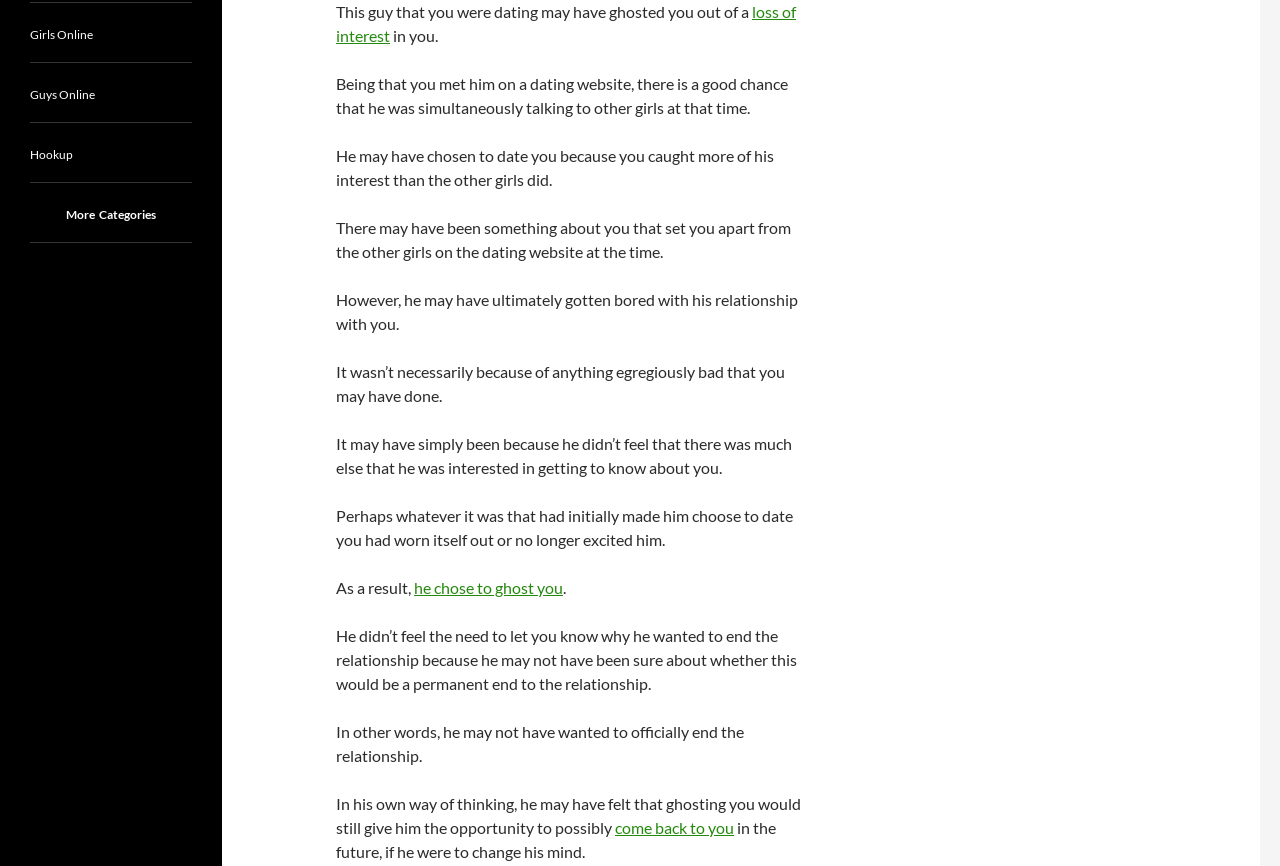Provide the bounding box for the UI element matching this description: "Guys Online".

[0.023, 0.1, 0.074, 0.118]